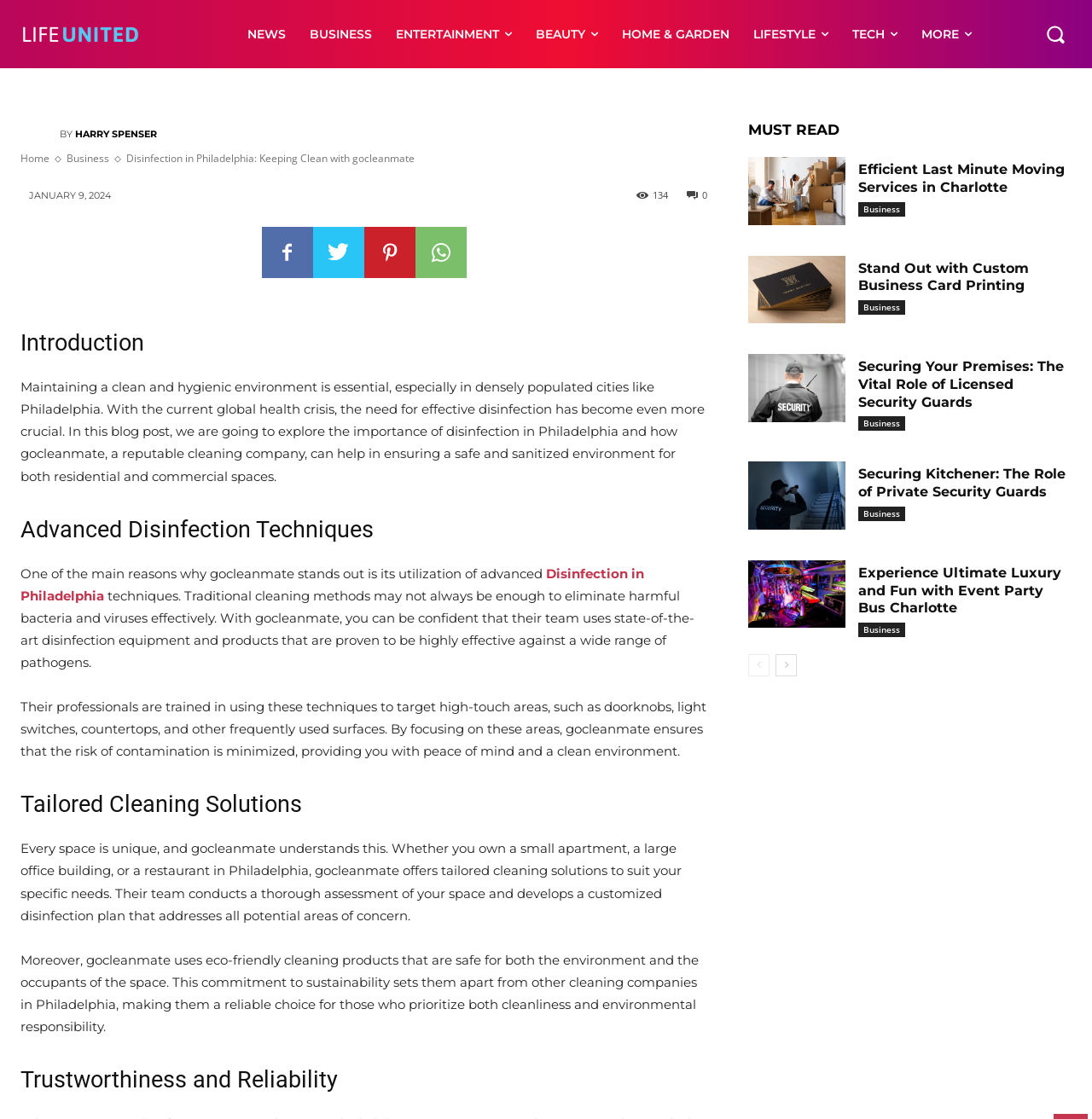Please provide the bounding box coordinates in the format (top-left x, top-left y, bottom-right x, bottom-right y). Remember, all values are floating point numbers between 0 and 1. What is the bounding box coordinate of the region described as: Facebook

[0.24, 0.203, 0.286, 0.249]